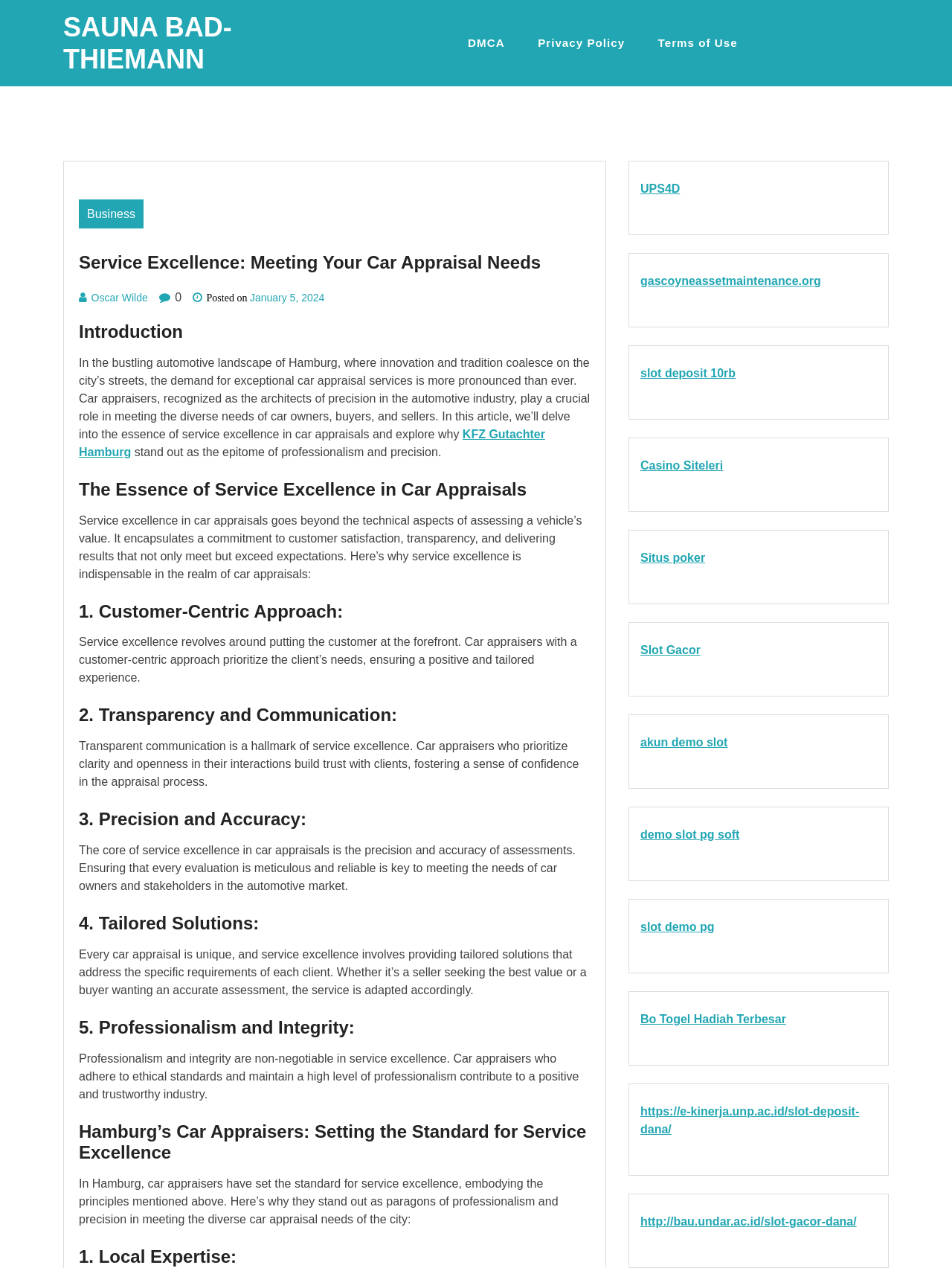Please identify the bounding box coordinates of the clickable area that will fulfill the following instruction: "Click on the 'Business' link". The coordinates should be in the format of four float numbers between 0 and 1, i.e., [left, top, right, bottom].

None